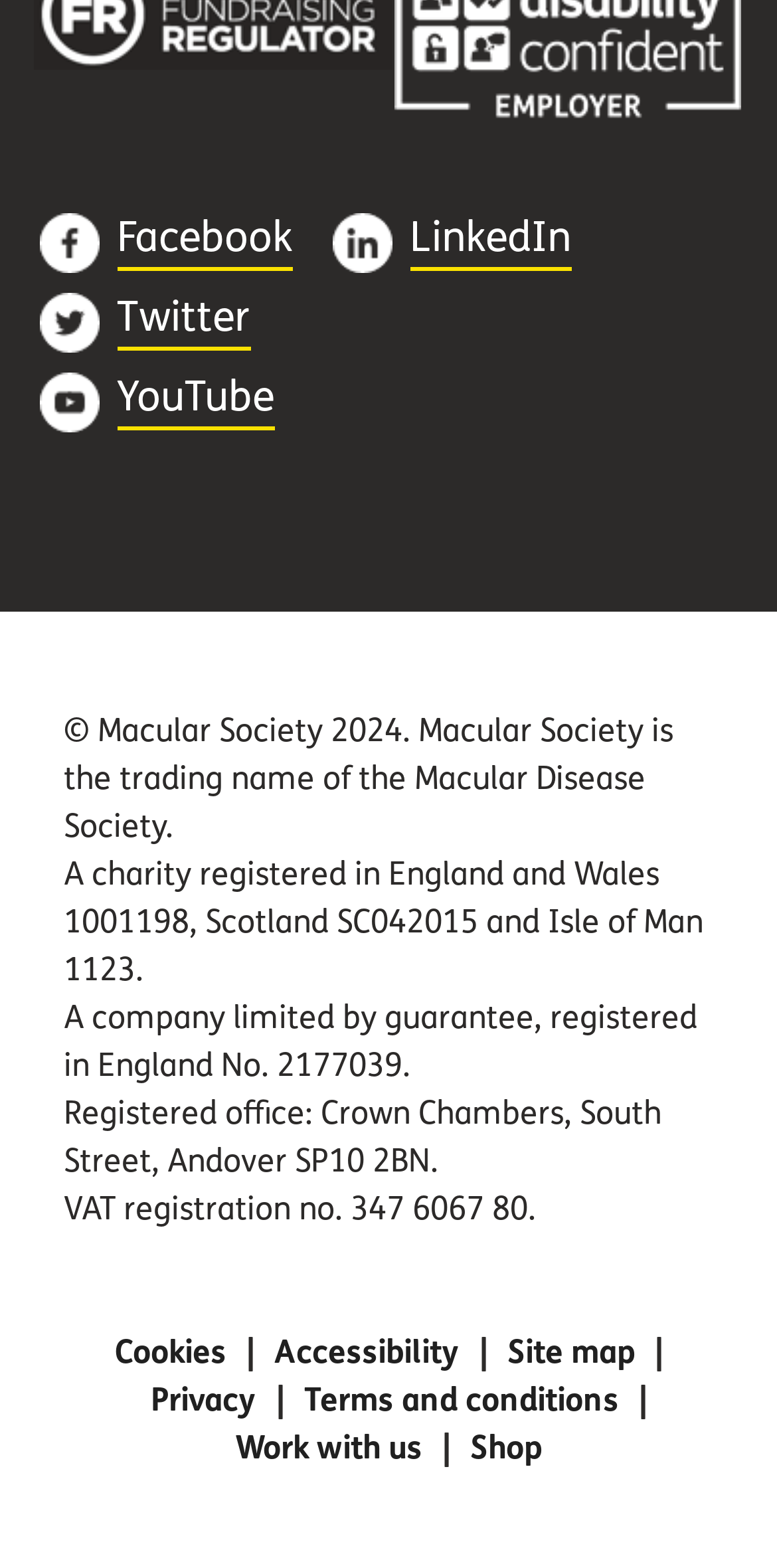What is the registration number of the charity?
Based on the image, respond with a single word or phrase.

1001198